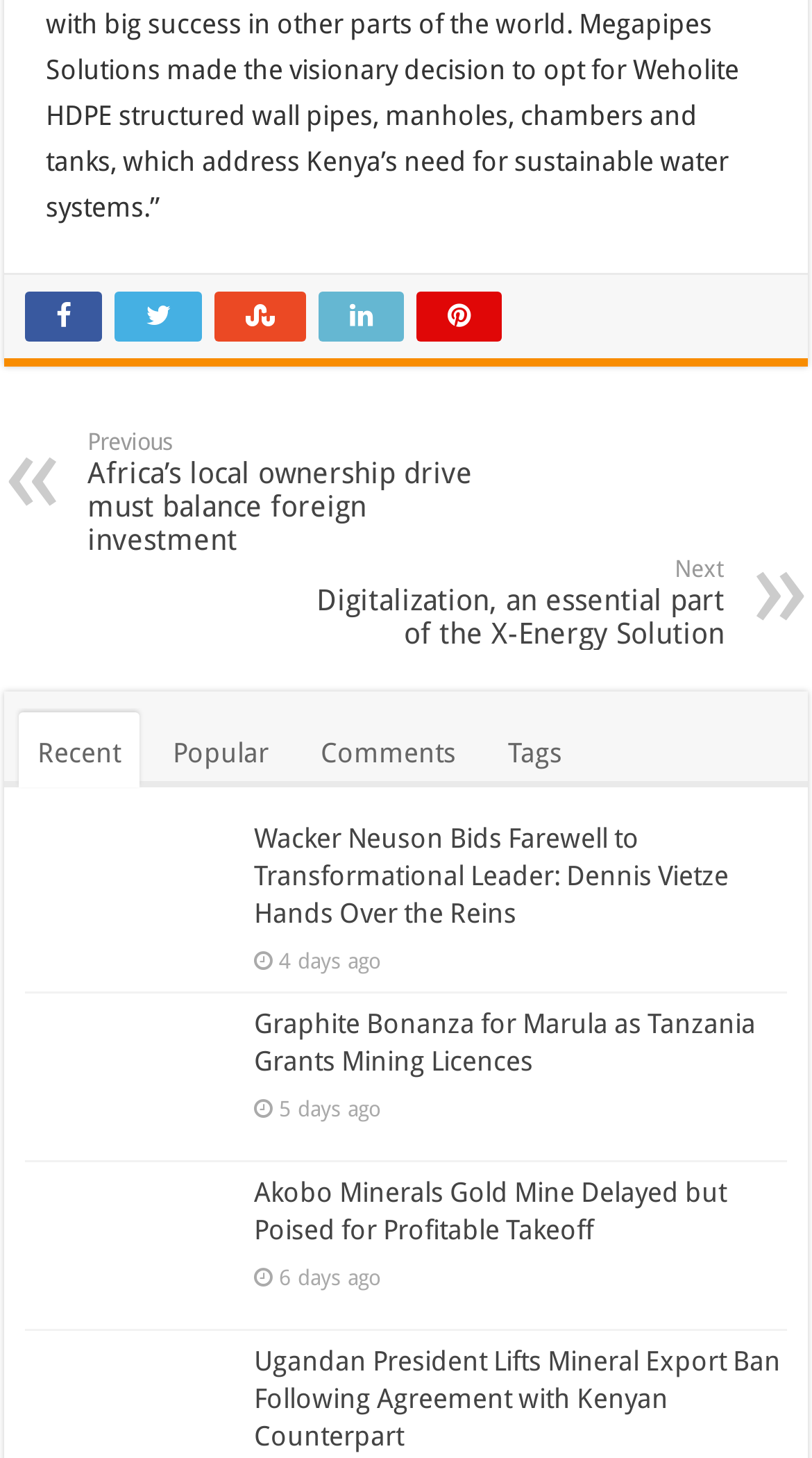Using the image as a reference, answer the following question in as much detail as possible:
What are the categories at the top-middle of the webpage?

I examined the links at the top-middle of the webpage and found that they are categorized into 'Recent', 'Popular', 'Comments', and 'Tags'.